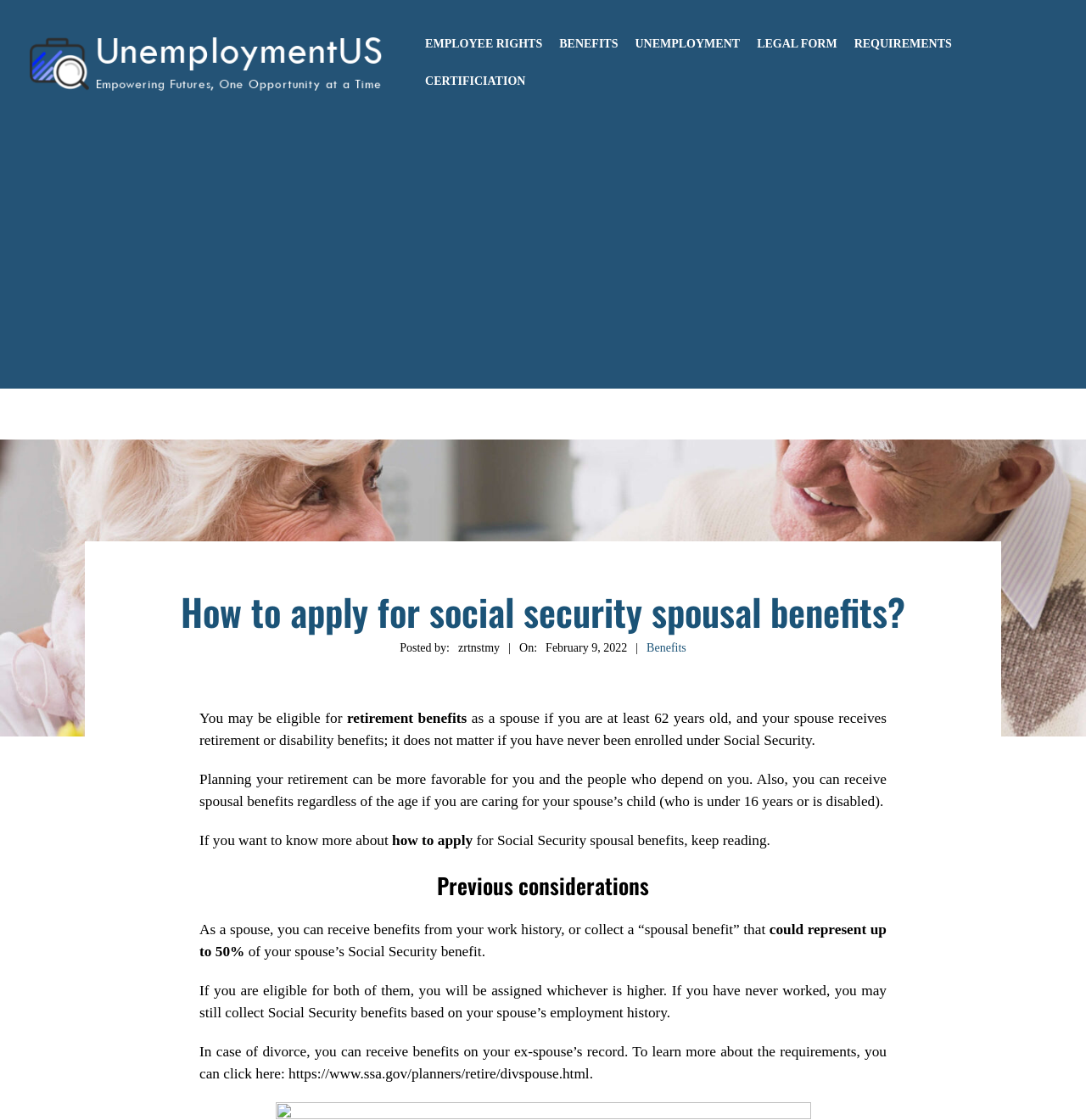What is the purpose of planning retirement?
Based on the image, answer the question with a single word or brief phrase.

favorable for you and dependents